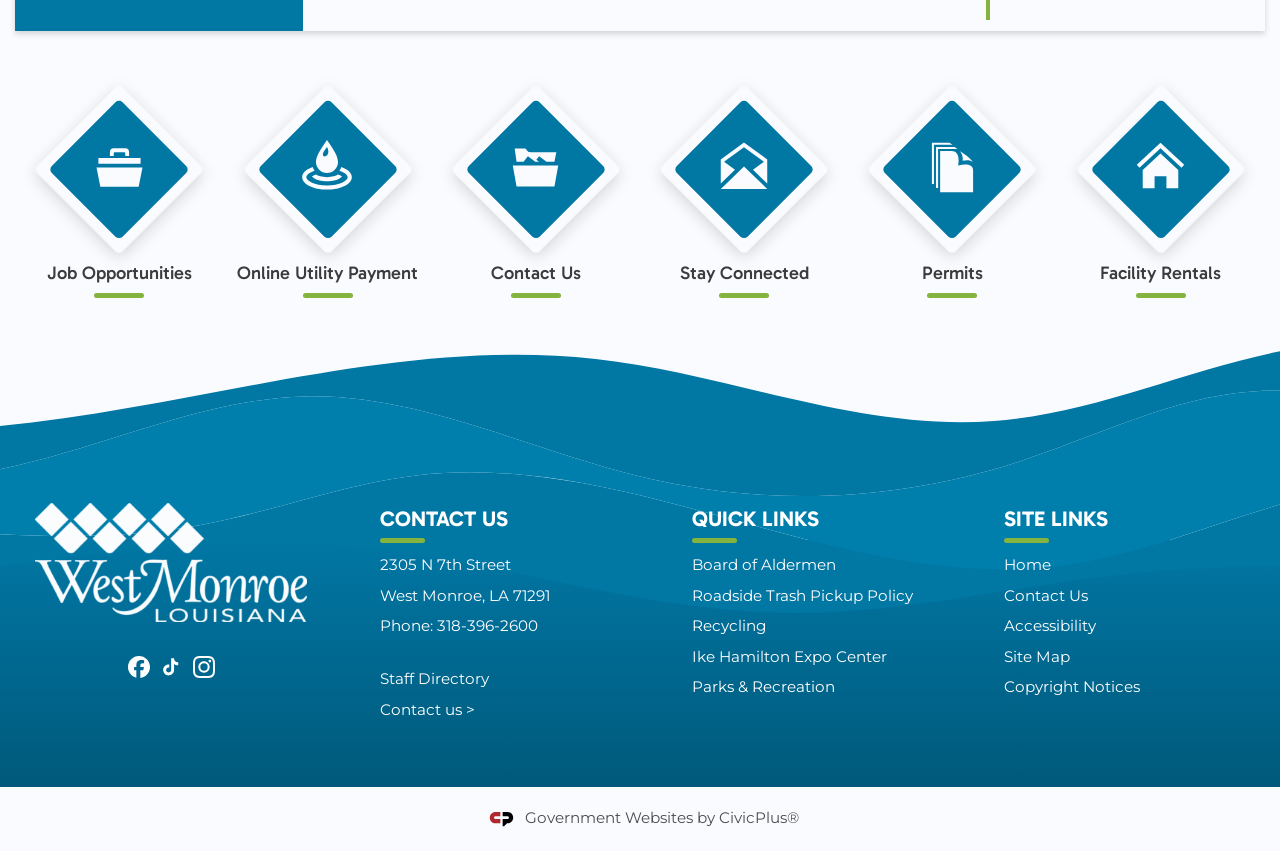What is the address of the city?
Based on the screenshot, answer the question with a single word or phrase.

2305 N 7th Street, West Monroe, LA 71291